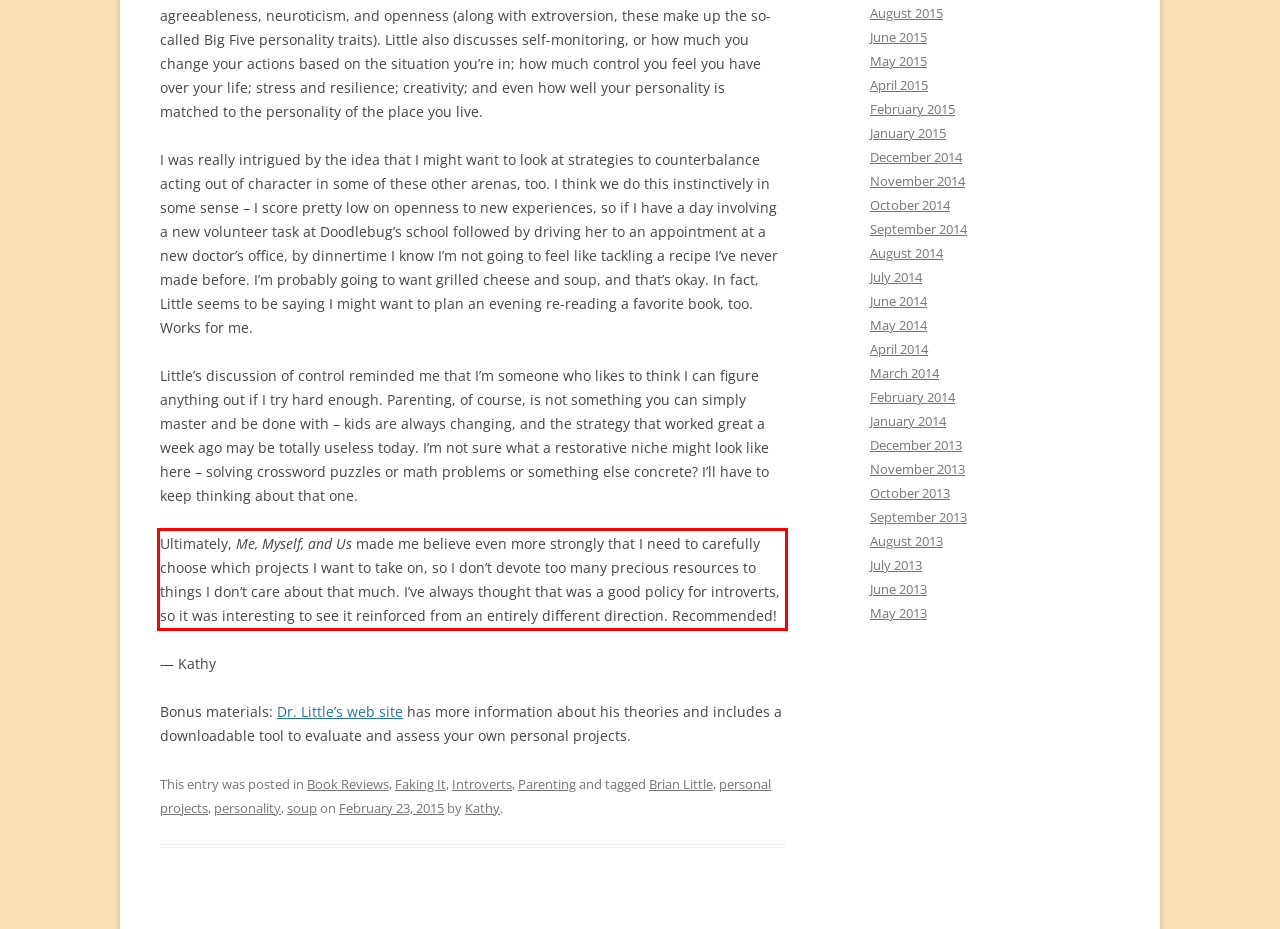Examine the screenshot of the webpage, locate the red bounding box, and generate the text contained within it.

Ultimately, Me, Myself, and Us made me believe even more strongly that I need to carefully choose which projects I want to take on, so I don’t devote too many precious resources to things I don’t care about that much. I’ve always thought that was a good policy for introverts, so it was interesting to see it reinforced from an entirely different direction. Recommended!